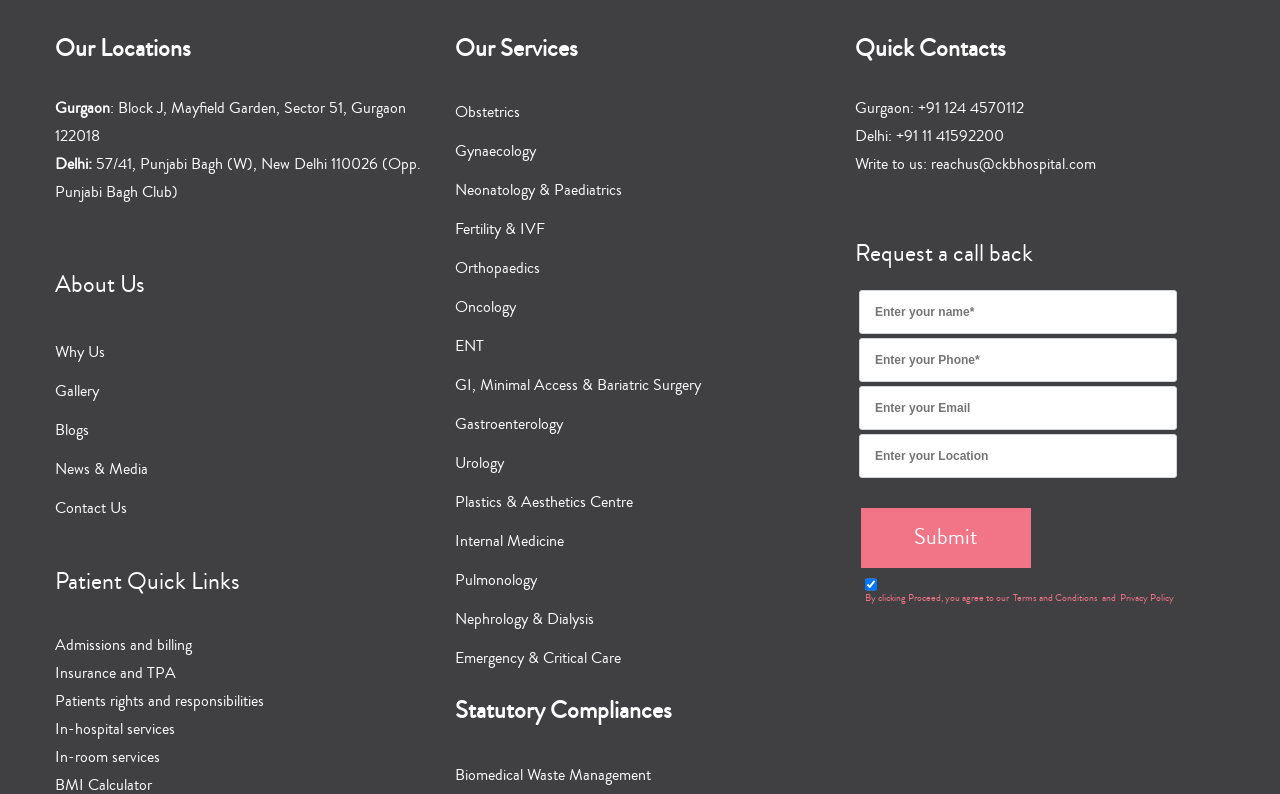Please specify the bounding box coordinates of the region to click in order to perform the following instruction: "Submit the form".

[0.714, 0.656, 0.764, 0.697]